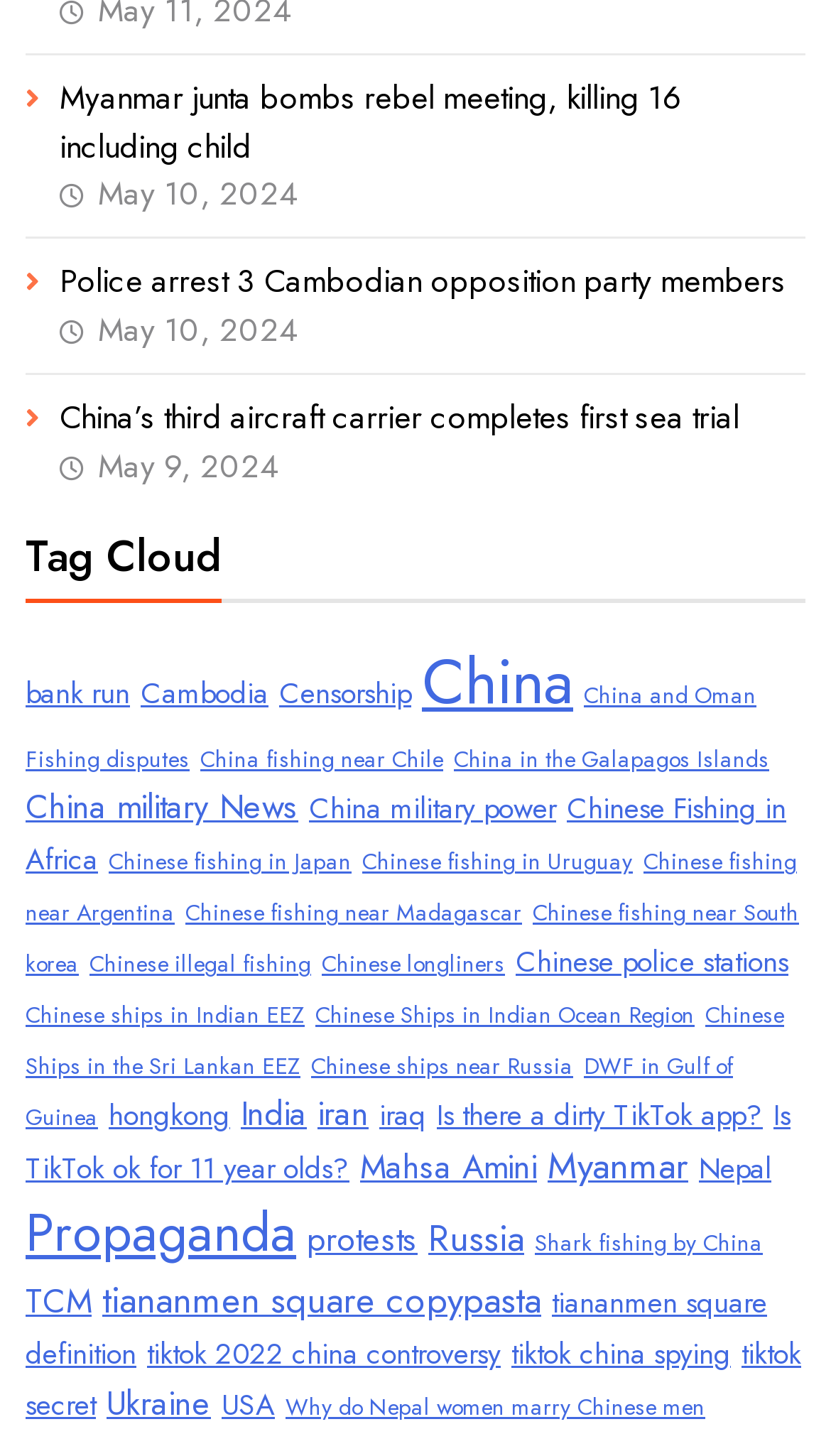What is the date of the first news article?
From the screenshot, supply a one-word or short-phrase answer.

May 10, 2024